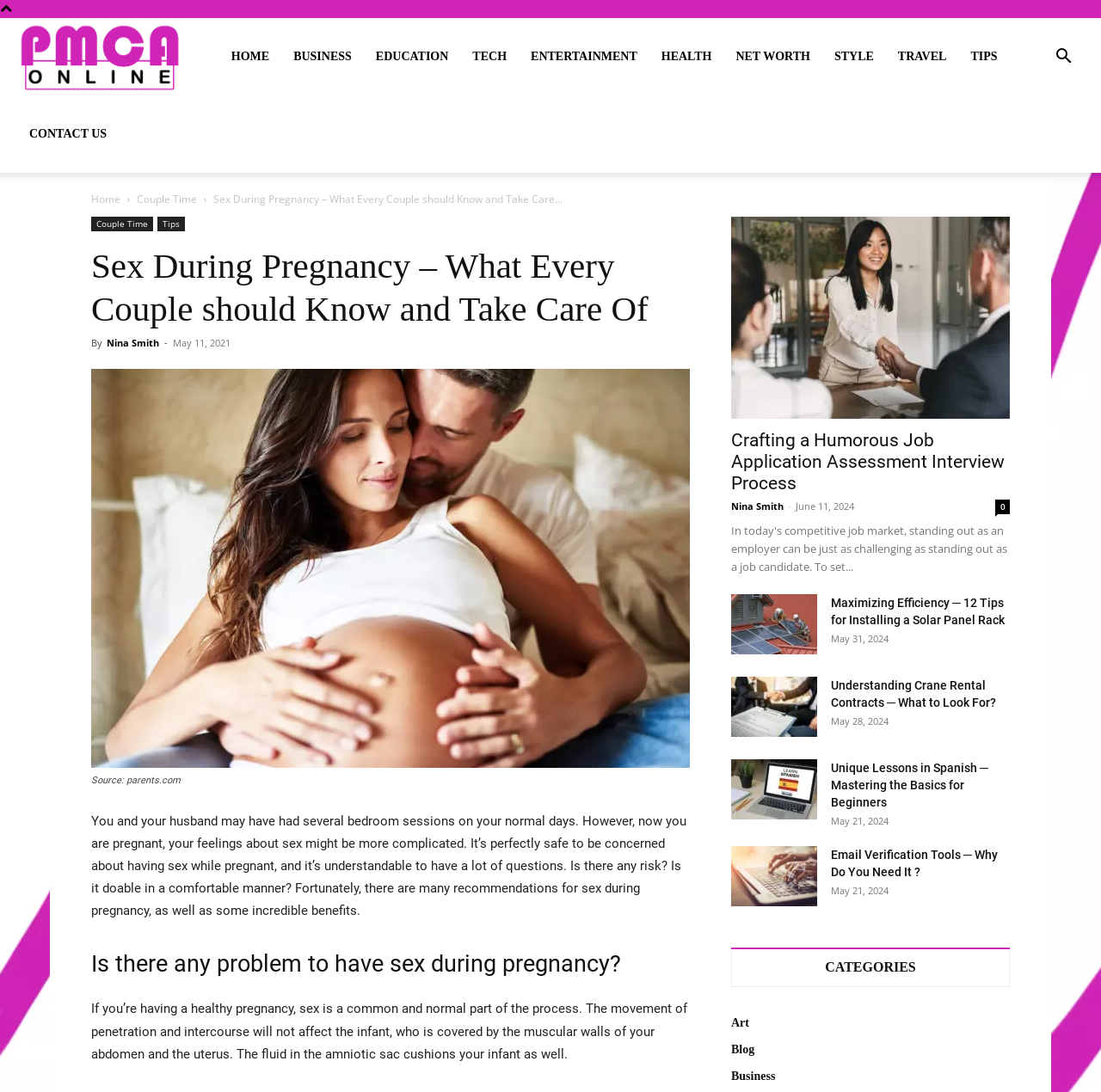Please reply with a single word or brief phrase to the question: 
What protects the infant during sex?

Muscular walls of the abdomen and uterus